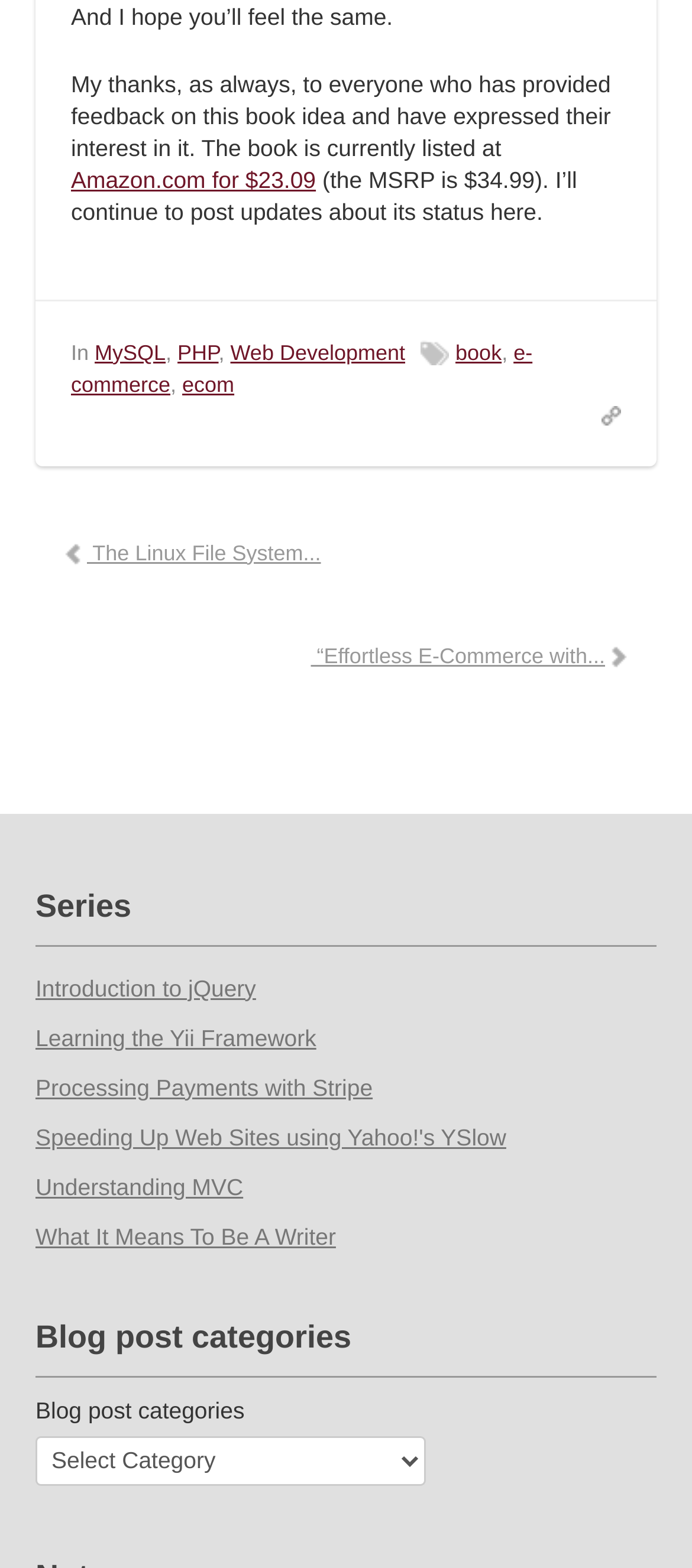What is the current price of the book on Amazon?
Provide a detailed answer to the question using information from the image.

The answer can be found in the first paragraph of the webpage, where it says 'The book is currently listed at Amazon.com for $23.09'.